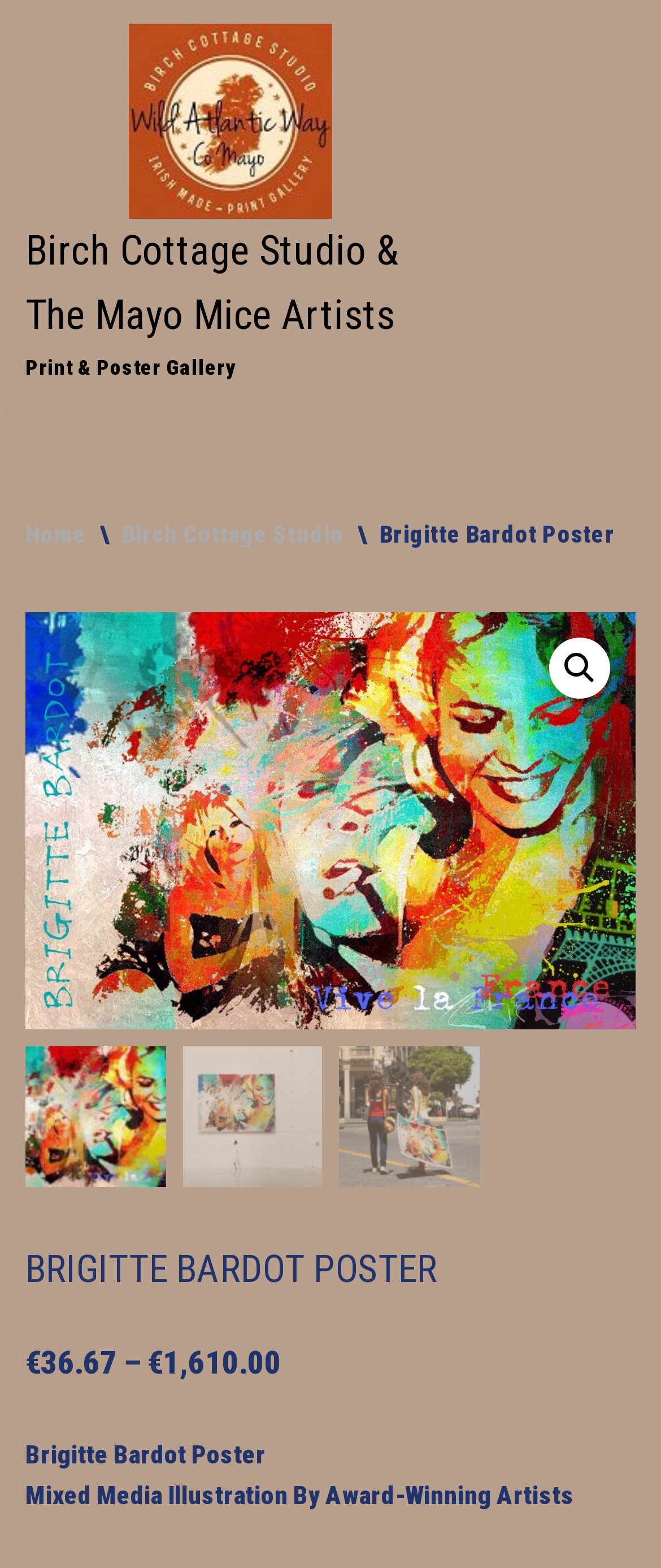What is the name of the studio?
Look at the screenshot and respond with a single word or phrase.

Birch Cottage Studio